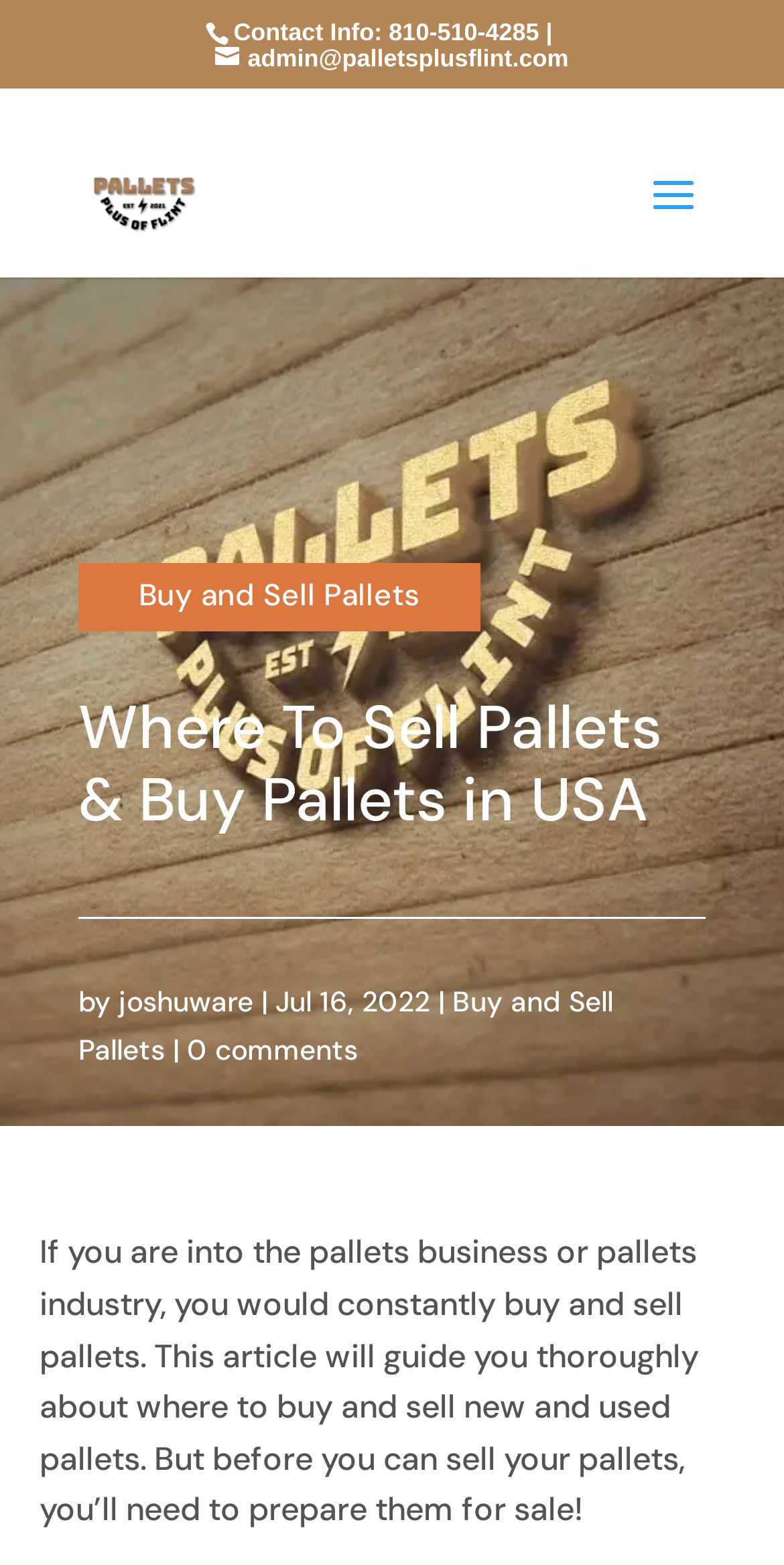What is the topic of the article?
Look at the image and respond with a one-word or short-phrase answer.

Buying and selling pallets